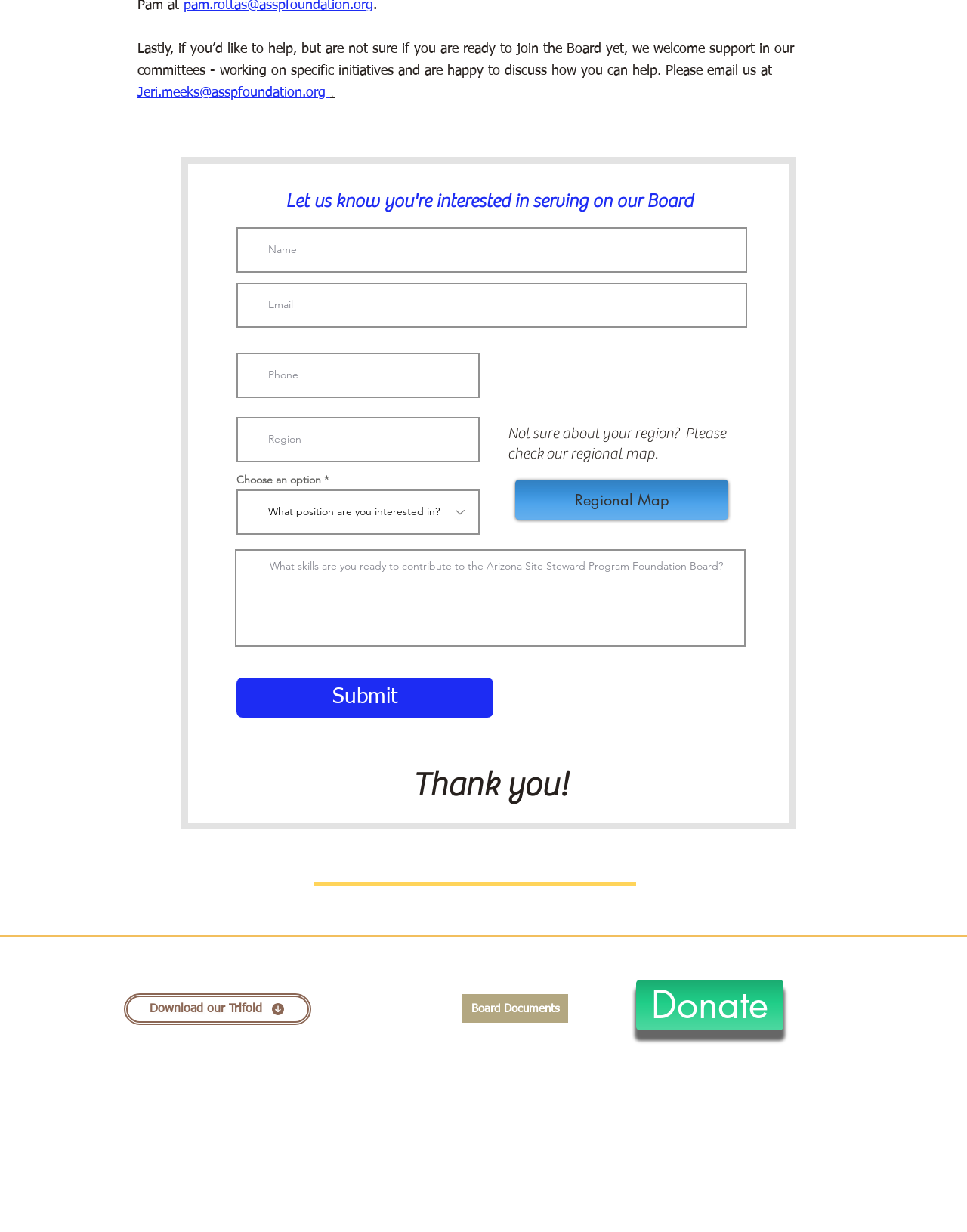Please identify the bounding box coordinates of the element that needs to be clicked to execute the following command: "Enter your name". Provide the bounding box using four float numbers between 0 and 1, formatted as [left, top, right, bottom].

[0.245, 0.185, 0.773, 0.221]